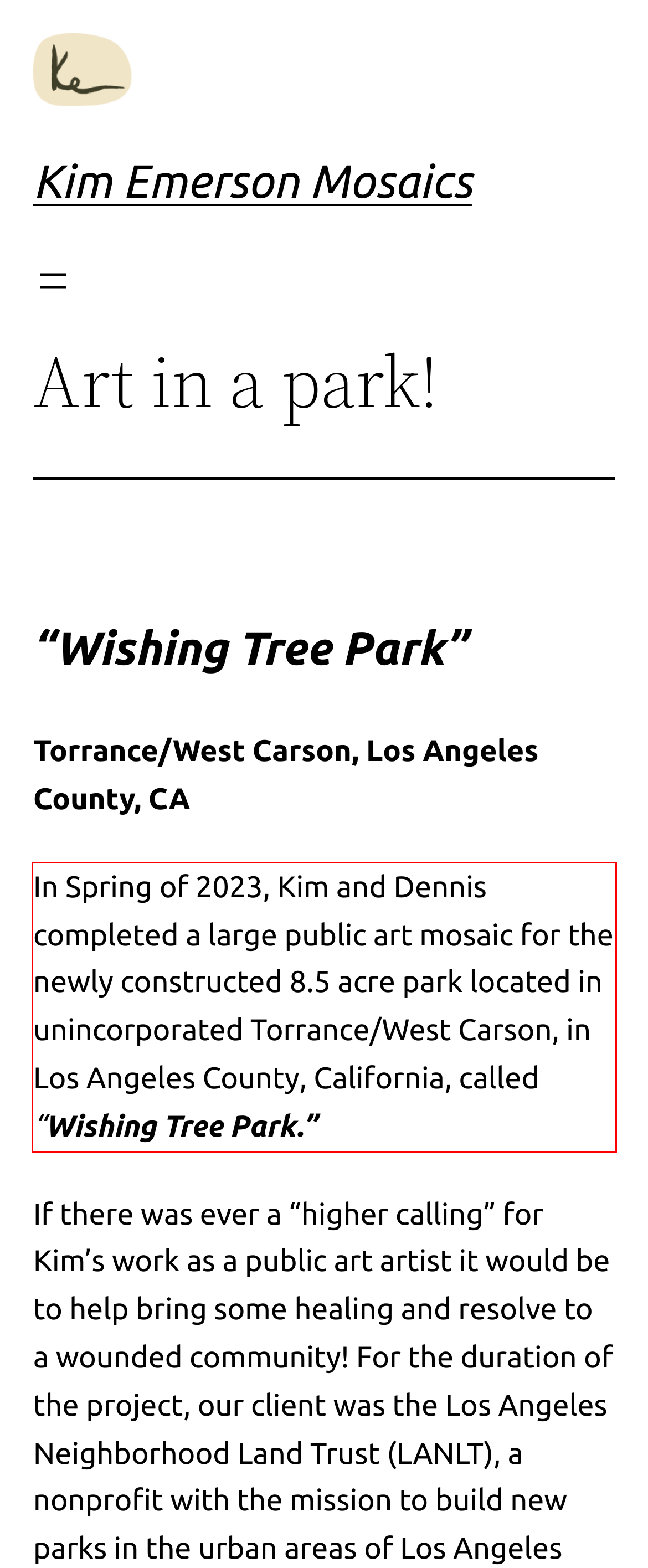Within the provided webpage screenshot, find the red rectangle bounding box and perform OCR to obtain the text content.

In Spring of 2023, Kim and Dennis completed a large public art mosaic for the newly constructed 8.5 acre park located in unincorporated Torrance/West Carson, in Los Angeles County, California, called “Wishing Tree Park.”